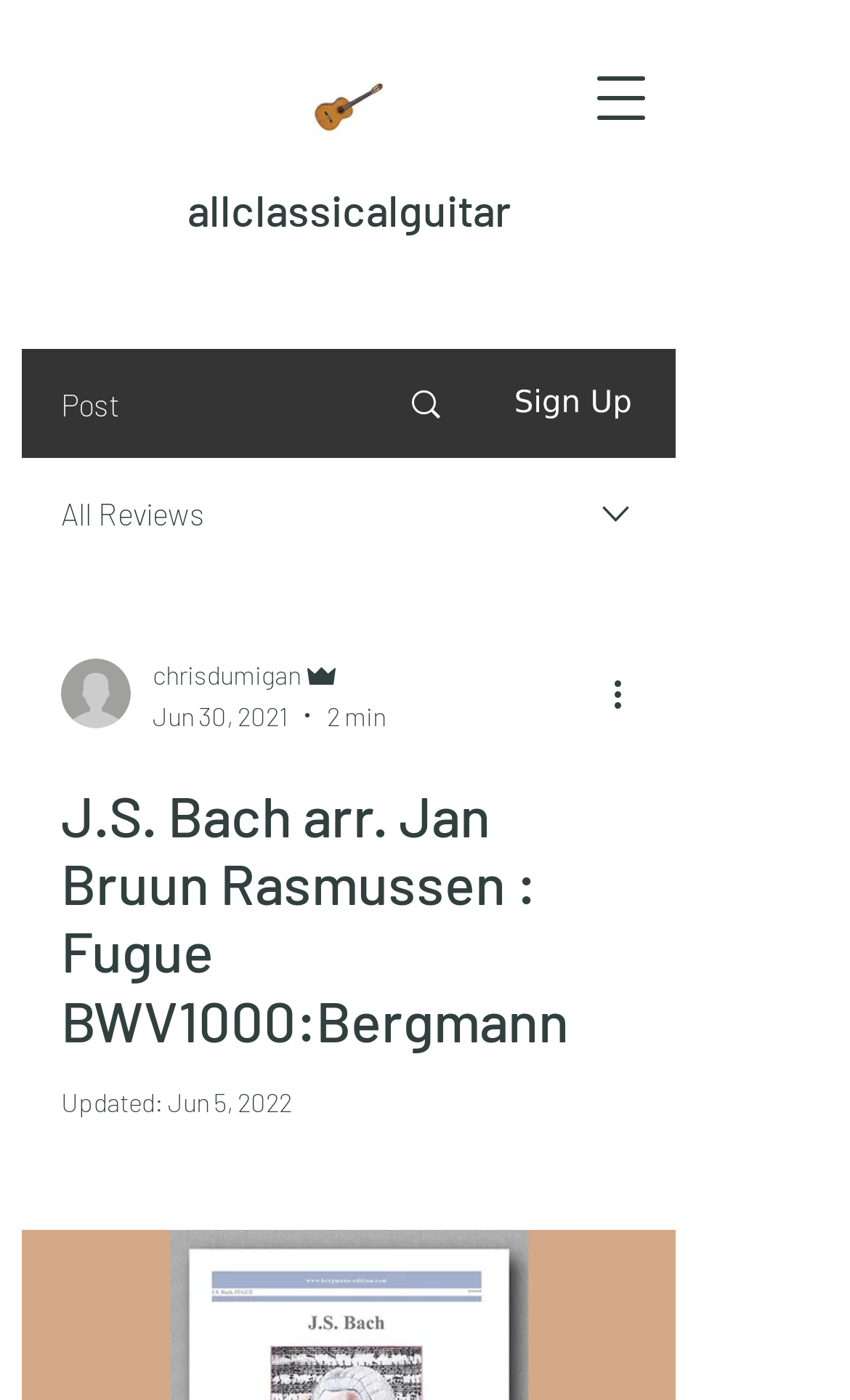Identify and provide the text content of the webpage's primary headline.

J.S. Bach arr. Jan Bruun Rasmussen : Fugue BWV1000:Bergmann